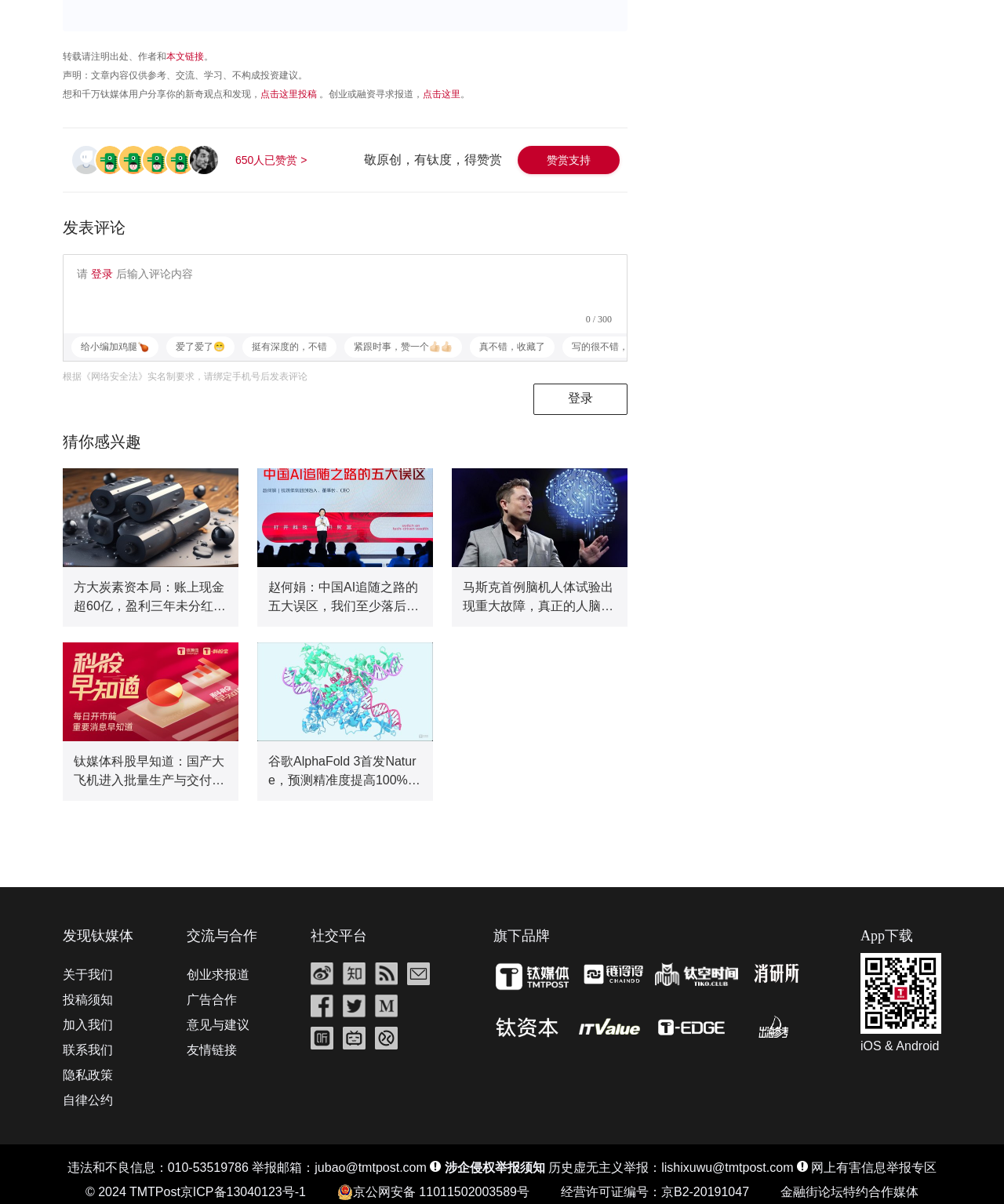Show the bounding box coordinates of the region that should be clicked to follow the instruction: "view more comments."

[0.071, 0.279, 0.624, 0.297]